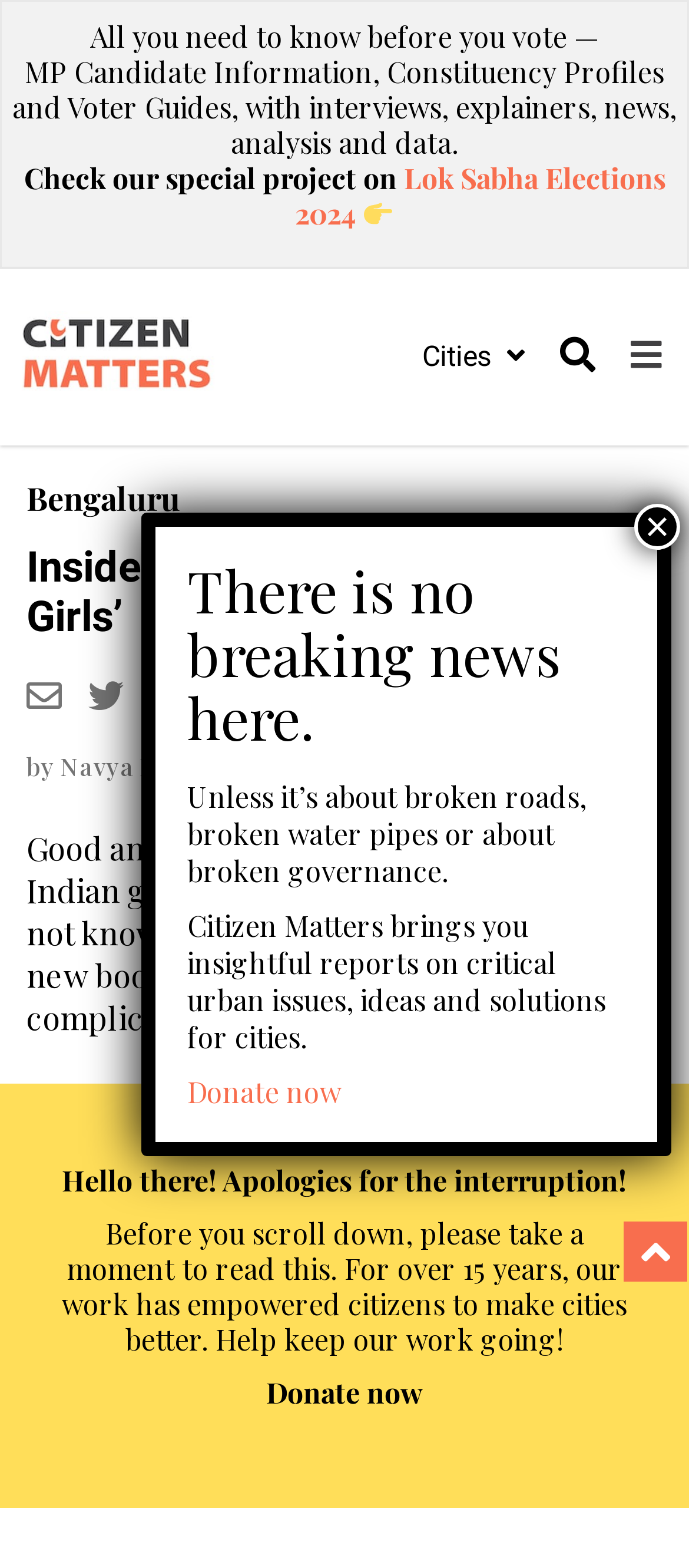Summarize the webpage with a detailed and informative caption.

The webpage appears to be an article page from Citizen Matters, a news and analysis website focused on urban issues. At the top, there is a navigation menu with links to different cities, a search button, and a toggle navigation button. Below the navigation menu, there is a prominent heading "Inside the world of ‘Good Indian Girls’" with a brief description of the article.

To the left of the heading, there are social media sharing links and a link to send the article to a friend. Below the heading, there is information about the author, Navya P K, and the date of publication, August 29, 2011. There is also a category link labeled "Society".

The main content of the article is a long paragraph that discusses the concept of "Good Indian Girls" and how it is defined by undefined rules. The article appears to be a review or analysis of a book of fiction that explores this concept.

At the bottom of the page, there is a complementary section with a message asking readers to support the website's work by donating. There is also a "Back to top" link and a static text that says "There is no breaking news here." unless it's about urban issues, which is a clever play on words.

On the right side of the page, there is a section with a button to donate now, and a brief description of what Citizen Matters does. There is also a "Close" button with a cross symbol.